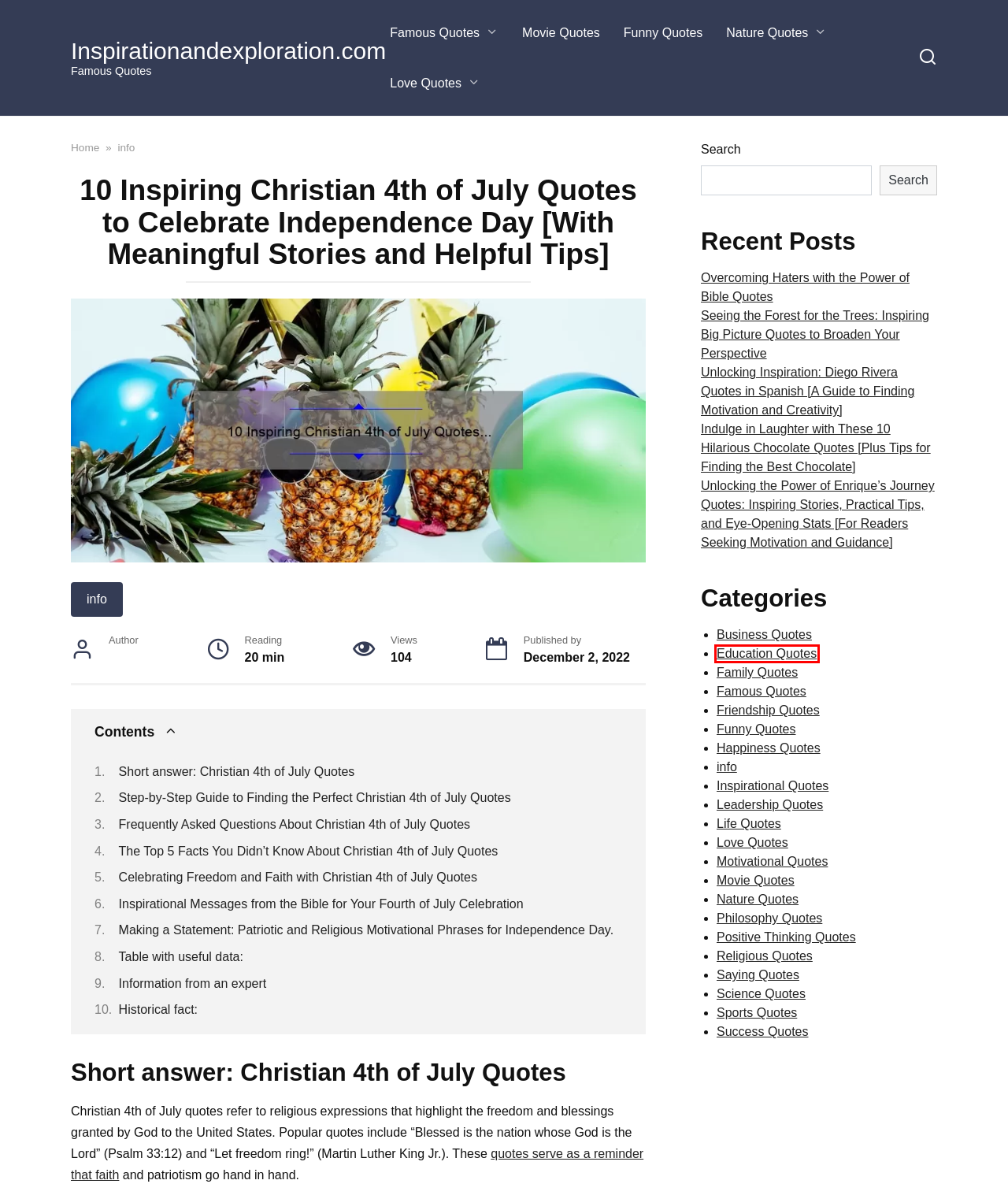You are presented with a screenshot of a webpage with a red bounding box. Select the webpage description that most closely matches the new webpage after clicking the element inside the red bounding box. The options are:
A. Business Quotes - Inspirationandexploration.com
B. Education Quotes - Inspirationandexploration.com
C. Overcoming Haters with the Power of Bible Quotes - Inspirationandexploration.com (UPDATE ????)
D. Happiness Quotes - Inspirationandexploration.com
E. Religious Quotes - Inspirationandexploration.com
F. Success Quotes - Inspirationandexploration.com
G. Famous Quotes - Inspirationandexploration.com
H. Family Quotes - Inspirationandexploration.com

B